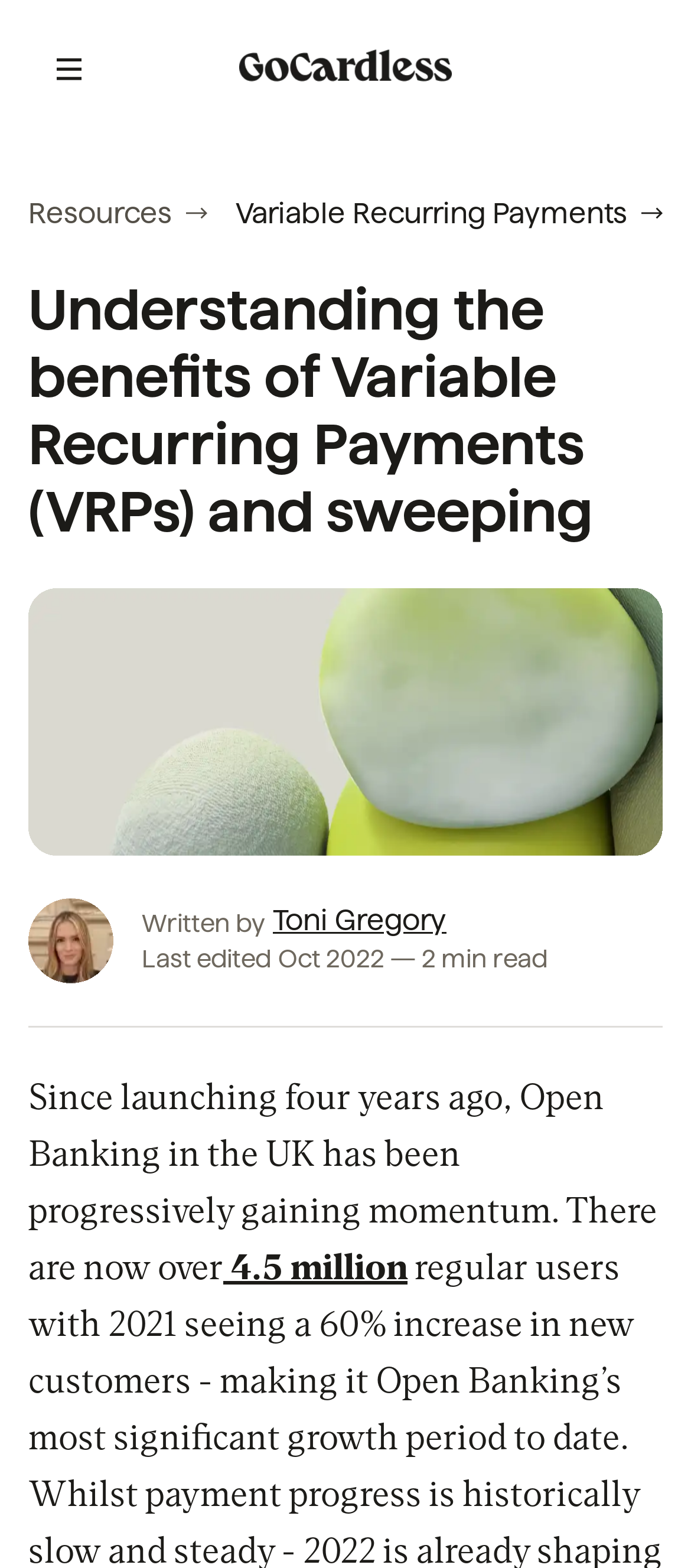Give the bounding box coordinates for the element described by: "Variable Recurring Payments".

[0.341, 0.124, 0.959, 0.149]